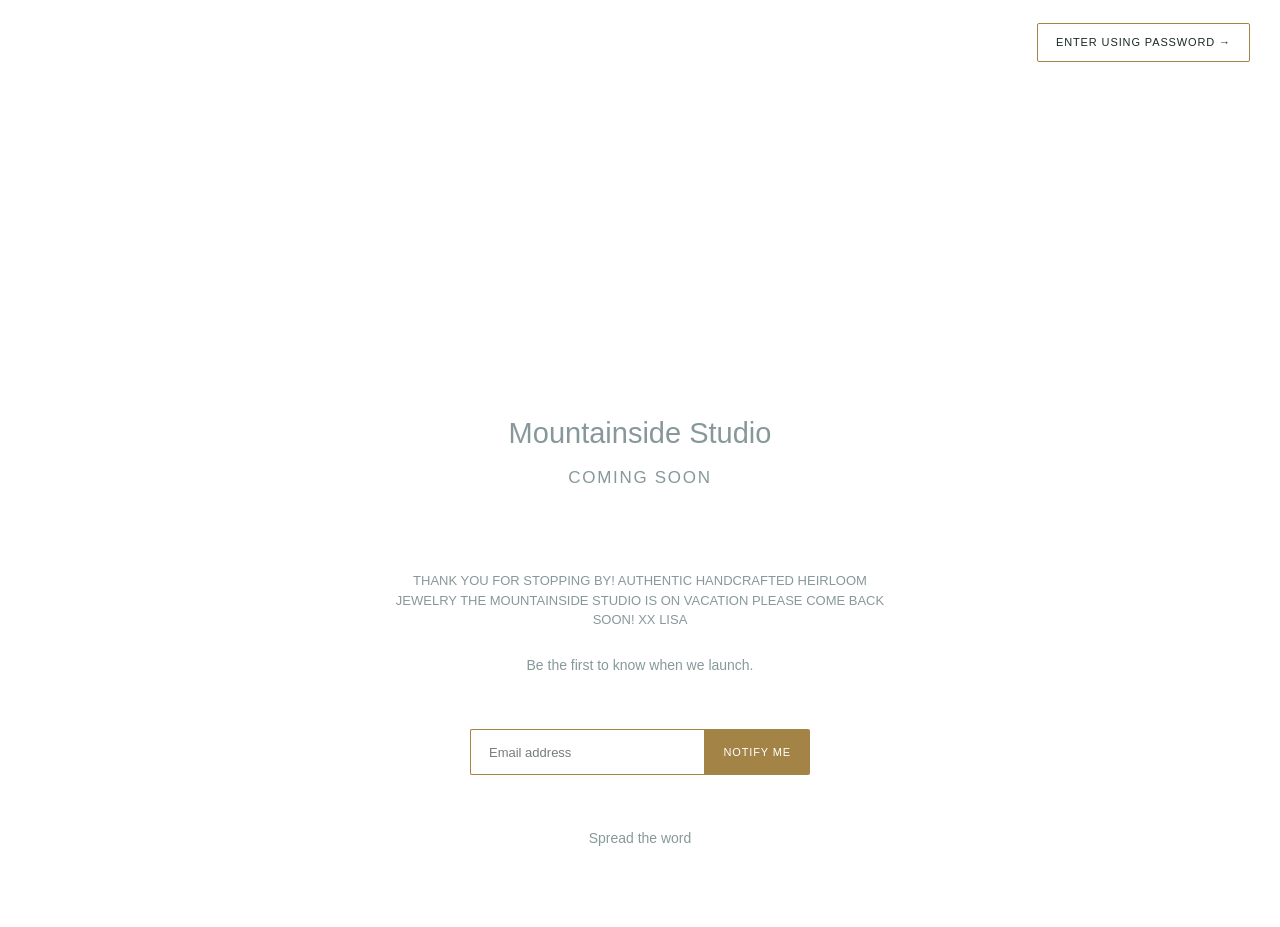Provide the bounding box coordinates of the UI element this sentence describes: "How It Works".

None